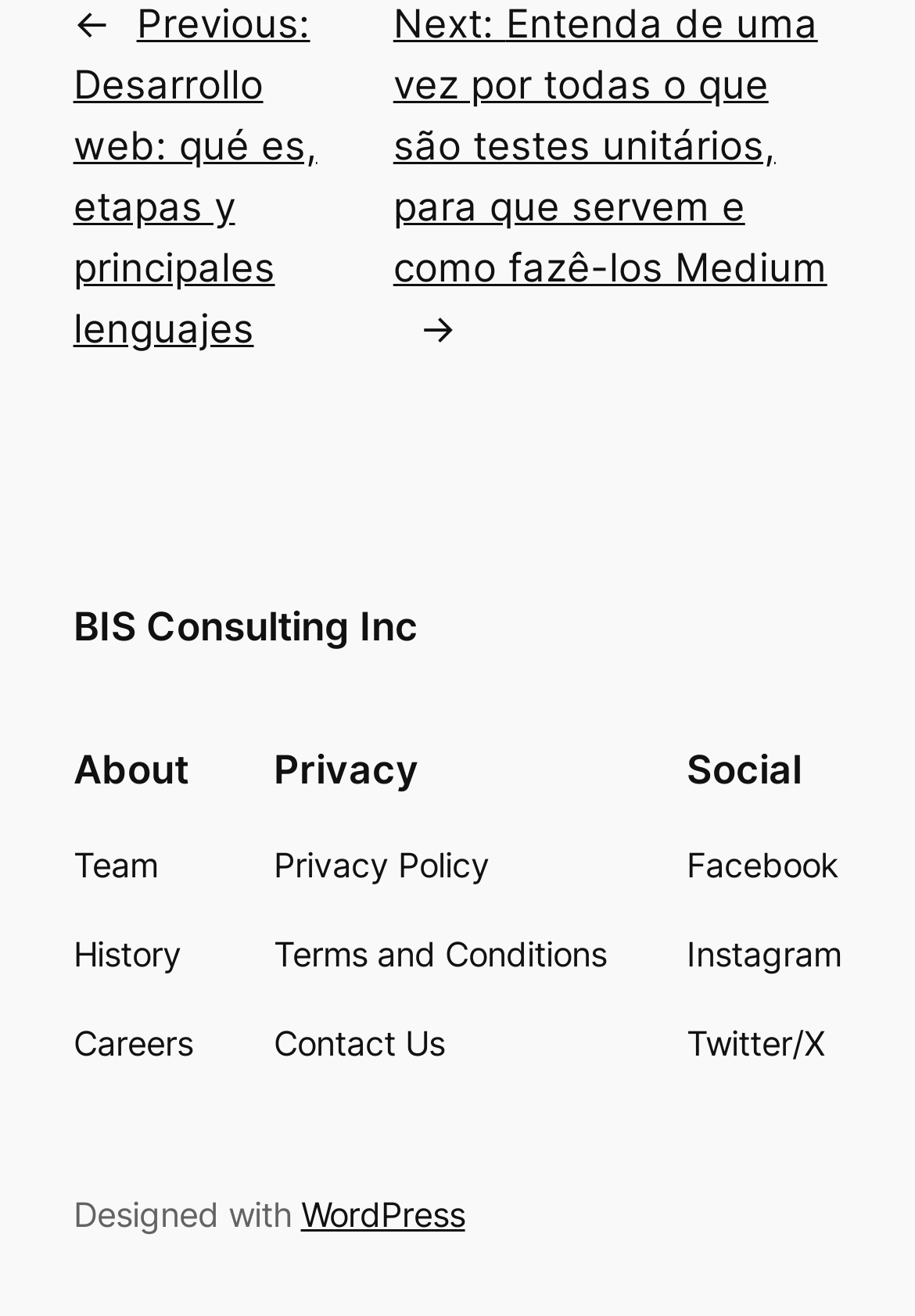Using the given element description, provide the bounding box coordinates (top-left x, top-left y, bottom-right x, bottom-right y) for the corresponding UI element in the screenshot: BIS Consulting Inc

[0.08, 0.458, 0.457, 0.494]